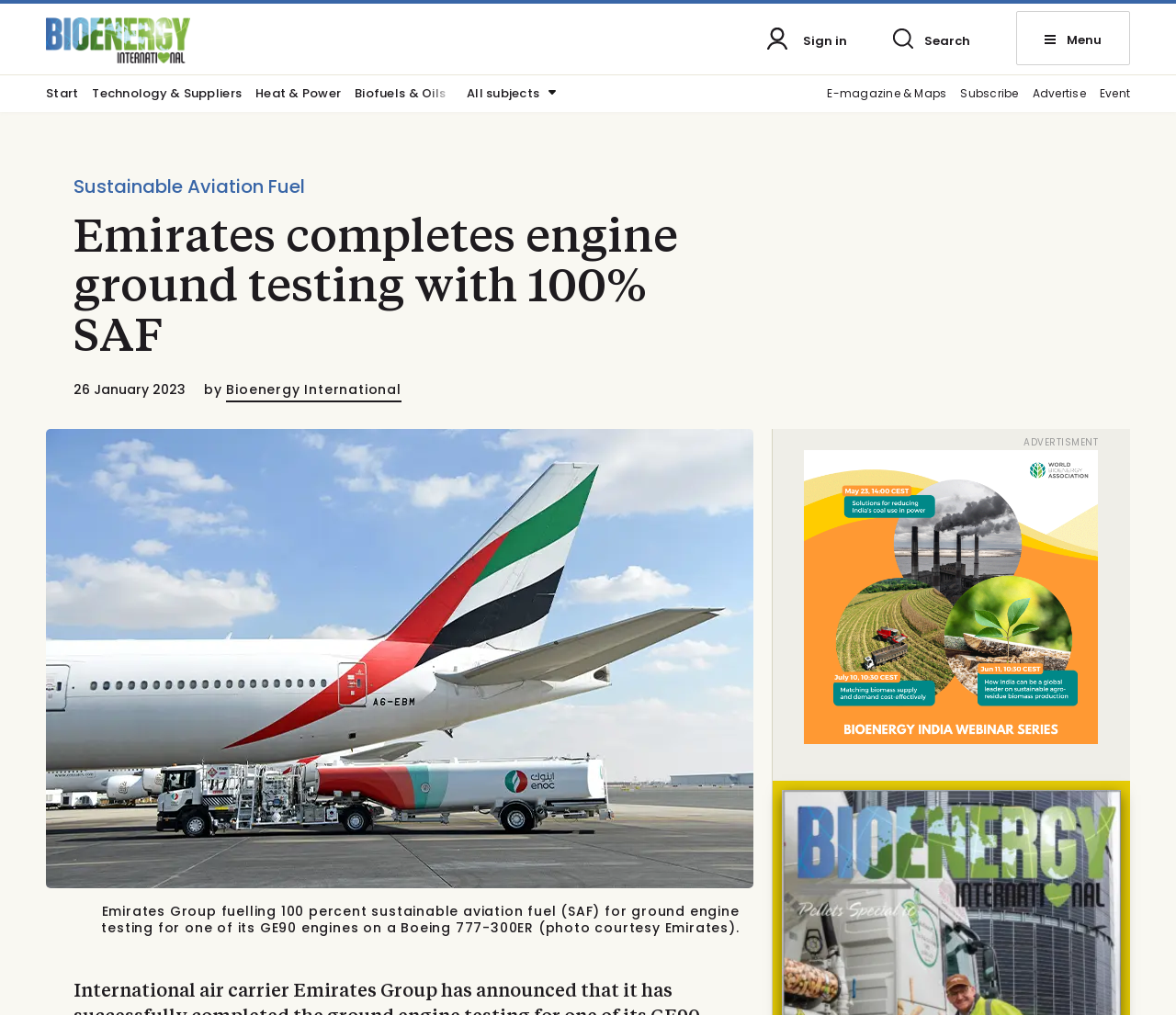What is the name of the publication?
Based on the image, please offer an in-depth response to the question.

The name of the publication can be found in the top-left corner of the webpage, where it says 'Bioenergy International' in a link format.